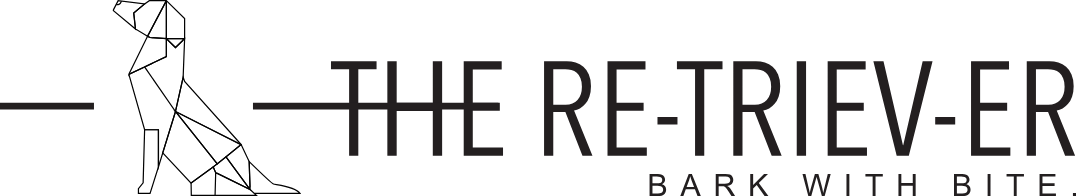Please reply to the following question with a single word or a short phrase:
What style is used to depict the dog in the logo?

Abstract, angular form